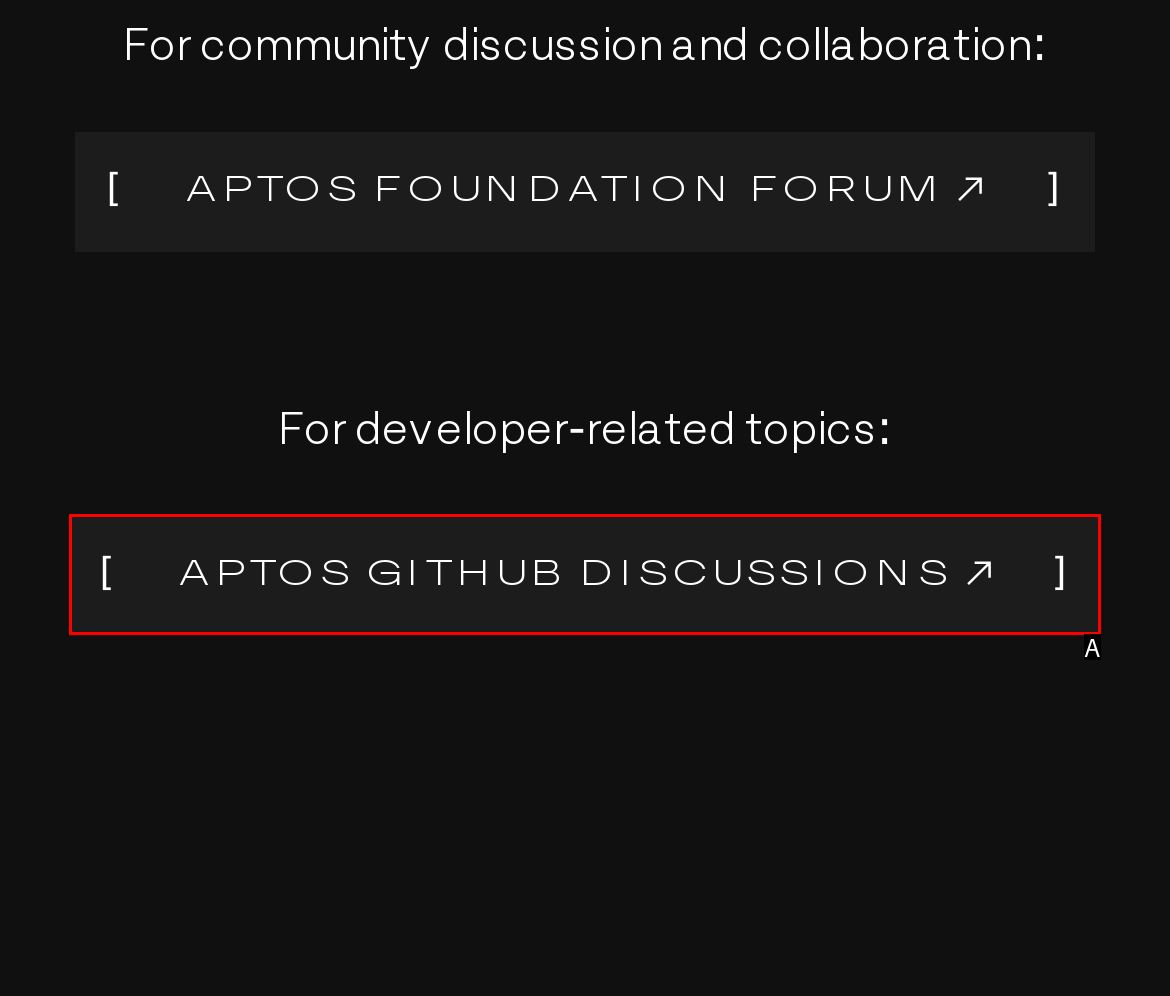Which option is described as follows: [Aptos Github Discussions ]
Answer with the letter of the matching option directly.

A